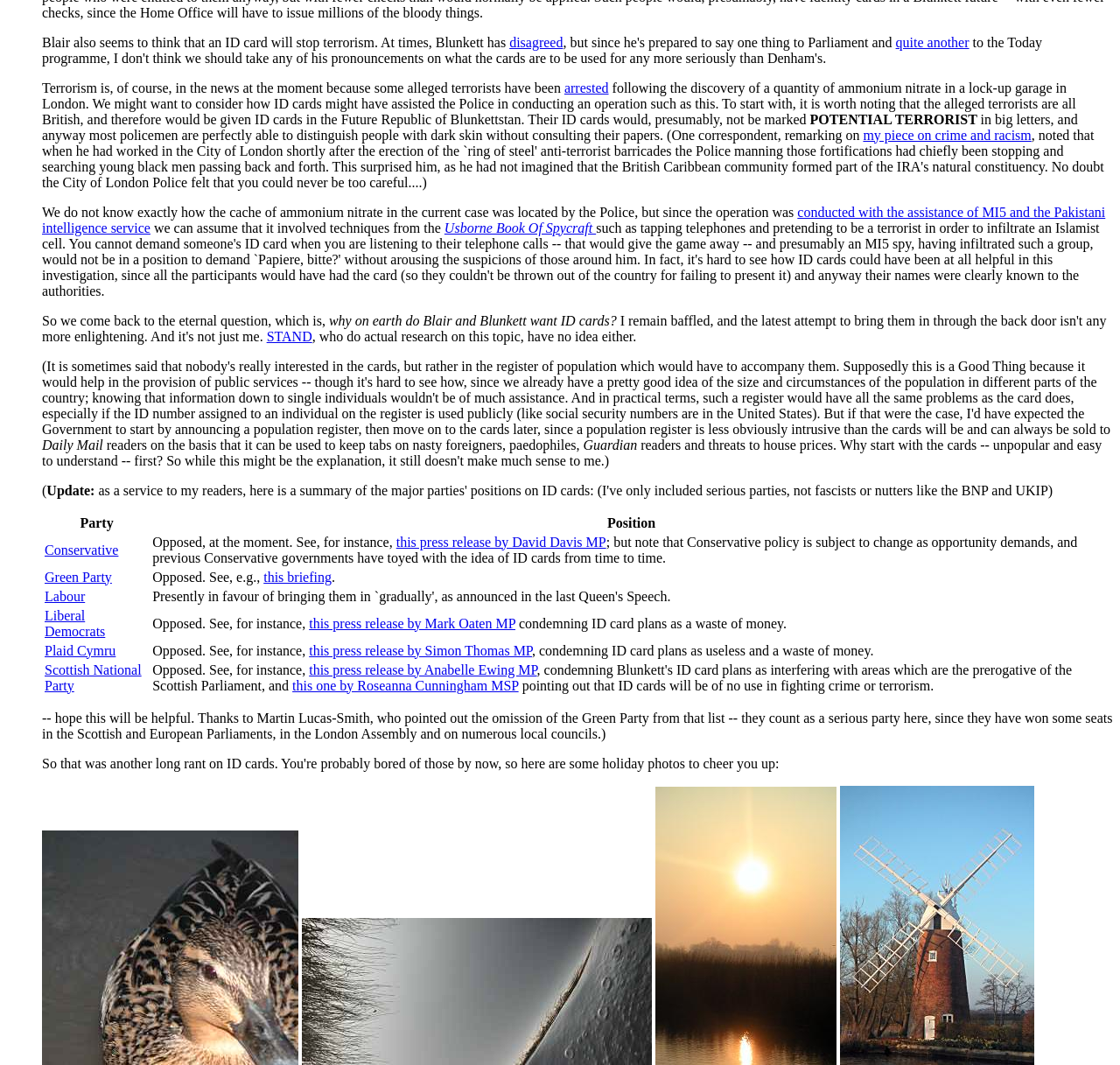Please locate the bounding box coordinates of the region I need to click to follow this instruction: "follow the link 'arrested'".

[0.504, 0.075, 0.543, 0.089]